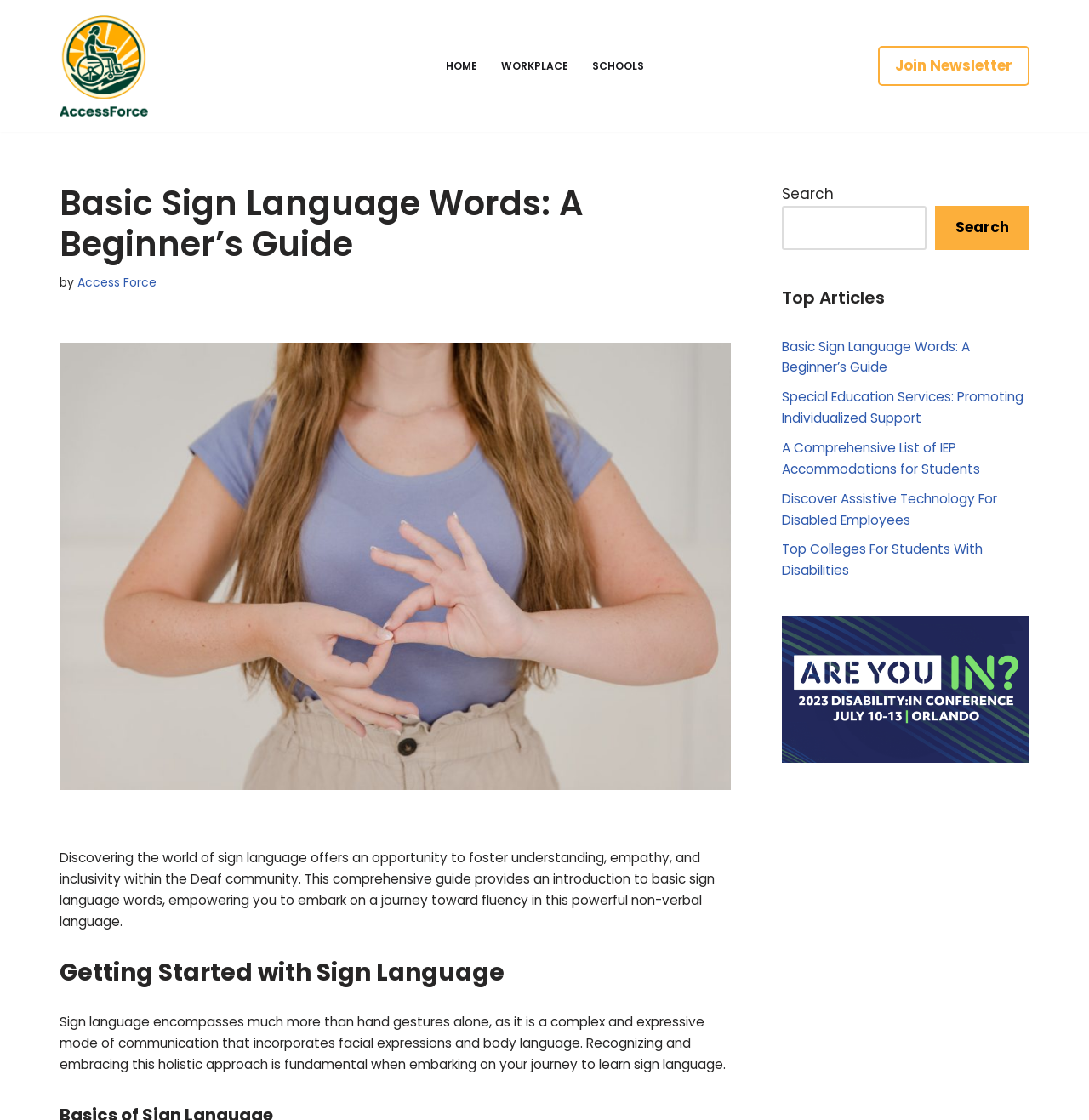What is the purpose of learning sign language?
Please provide an in-depth and detailed response to the question.

Based on the webpage content, learning sign language words offers an opportunity to foster understanding, empathy, and inclusivity within the Deaf community, which implies that the purpose of learning sign language is to promote understanding and inclusivity.